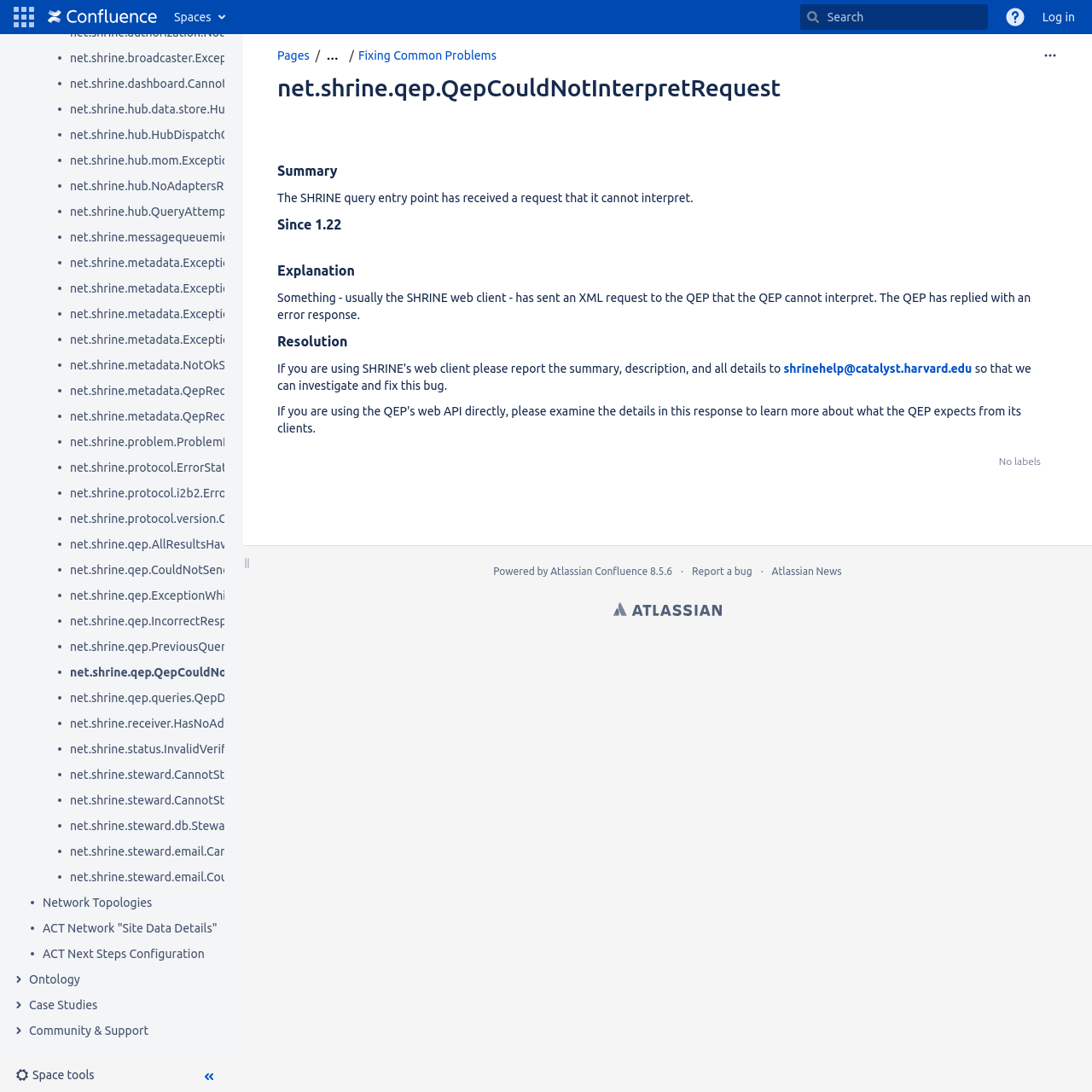Find the bounding box coordinates of the element to click in order to complete the given instruction: "Go to home page."

[0.036, 0.0, 0.152, 0.031]